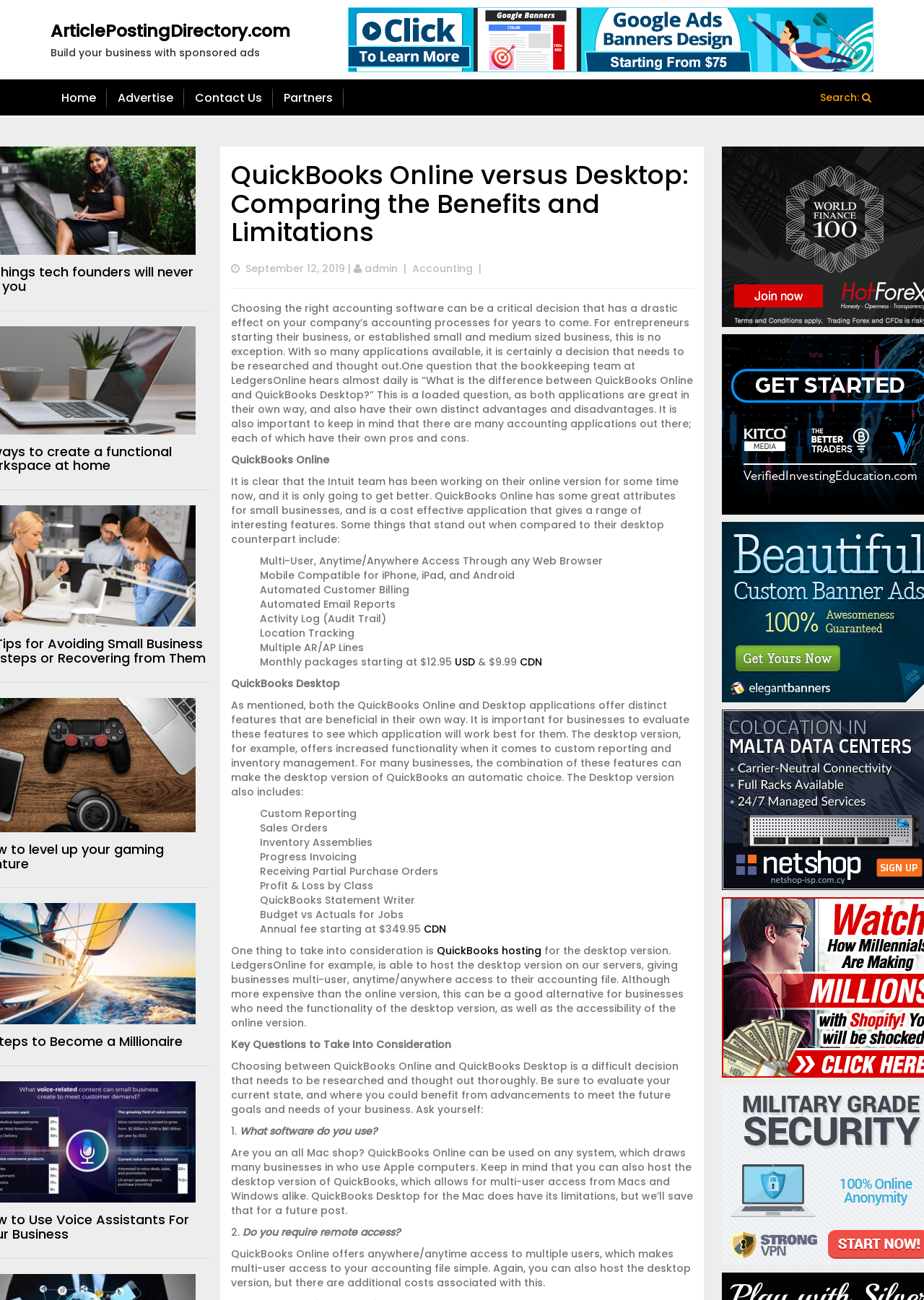Analyze and describe the webpage in a detailed narrative.

This webpage is an article comparing the benefits and limitations of QuickBooks Online and QuickBooks Desktop. At the top, there is a heading "Build your business with sponsored ads" followed by a row of links to "Home", "Advertise", "Contact Us", and "Partners". Below this, there is a main heading "QuickBooks Online versus Desktop: Comparing the Benefits and Limitations" with a link to the same title.

The article begins with a brief introduction to the importance of choosing the right accounting software, followed by a question that the bookkeeping team at LedgersOnline often receives: "What is the difference between QuickBooks Online and QuickBooks Desktop?" The article then highlights the benefits of QuickBooks Online, including its cost-effectiveness, multi-user access, mobile compatibility, automated customer billing, and more.

Next, the article discusses the benefits of QuickBooks Desktop, including its increased functionality in custom reporting and inventory management, as well as its features such as sales orders, inventory assemblies, and profit & loss by class. The article also mentions that the desktop version can be hosted on servers, giving businesses multi-user access to their accounting file.

The article concludes by posing key questions to consider when choosing between QuickBooks Online and QuickBooks Desktop, such as what software is currently being used, whether remote access is required, and what the future goals and needs of the business are.